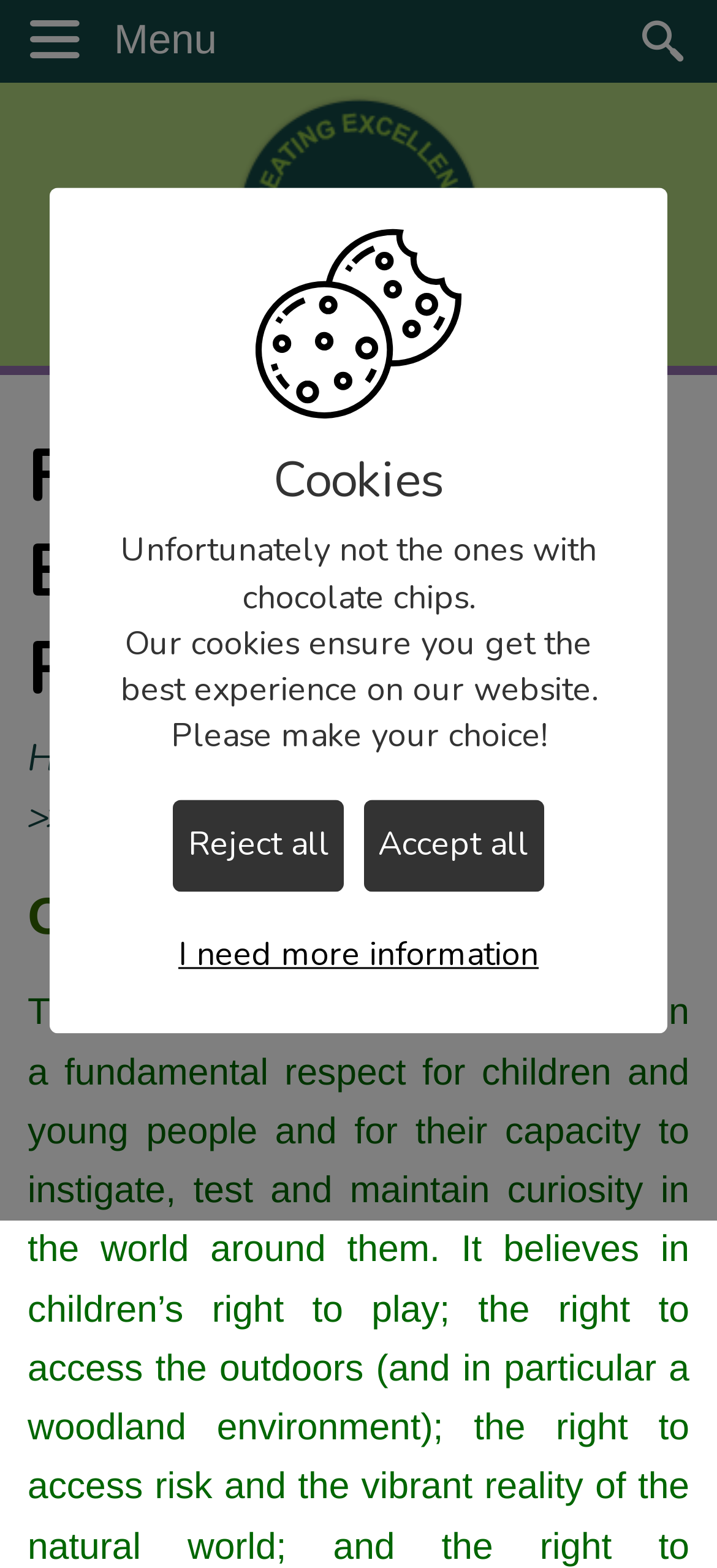Could you indicate the bounding box coordinates of the region to click in order to complete this instruction: "Check the post image of Fentanyl Awareness Day San Diego".

None